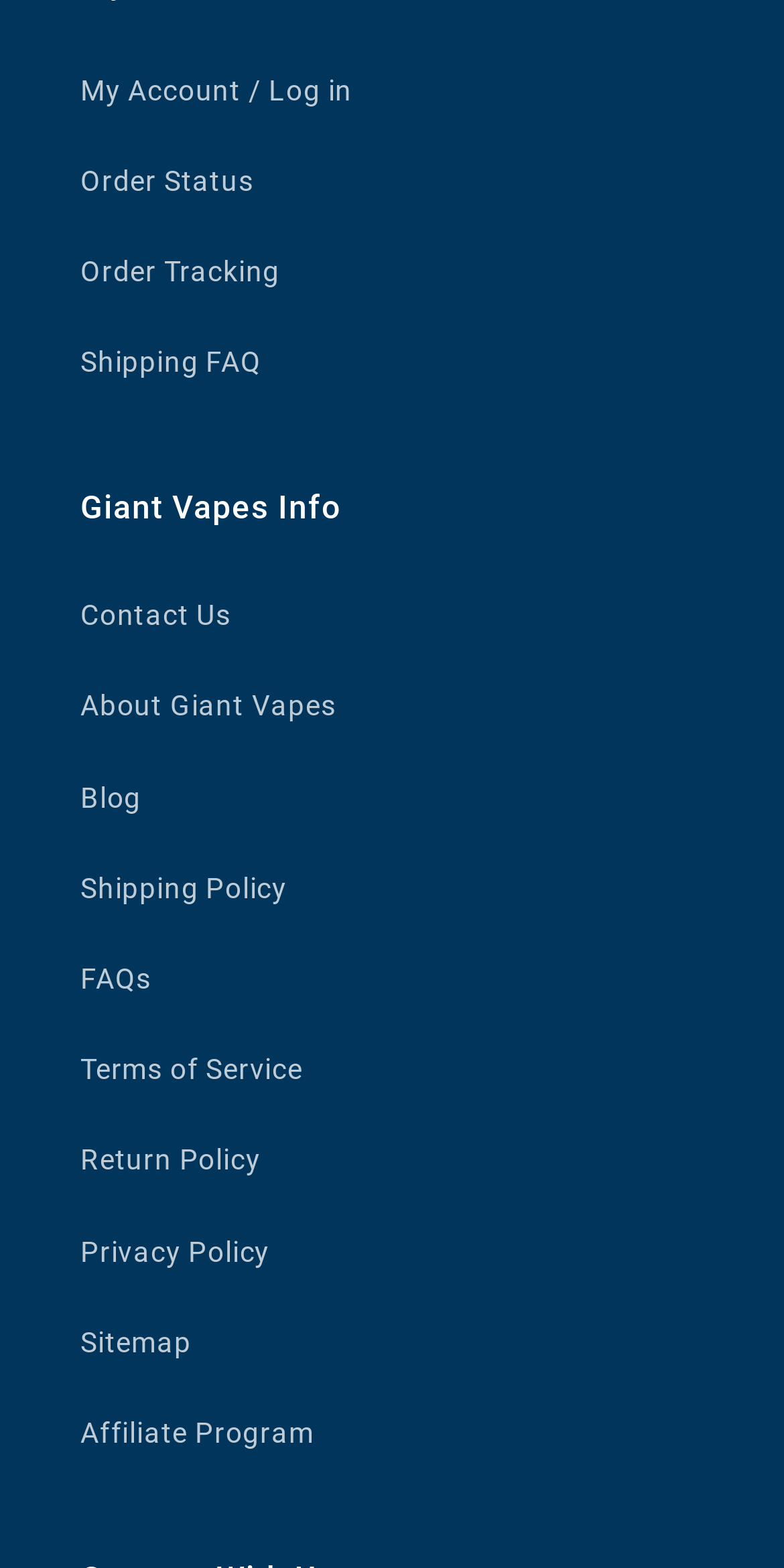Determine the bounding box coordinates of the UI element described by: "About Giant Vapes".

[0.103, 0.422, 0.897, 0.48]